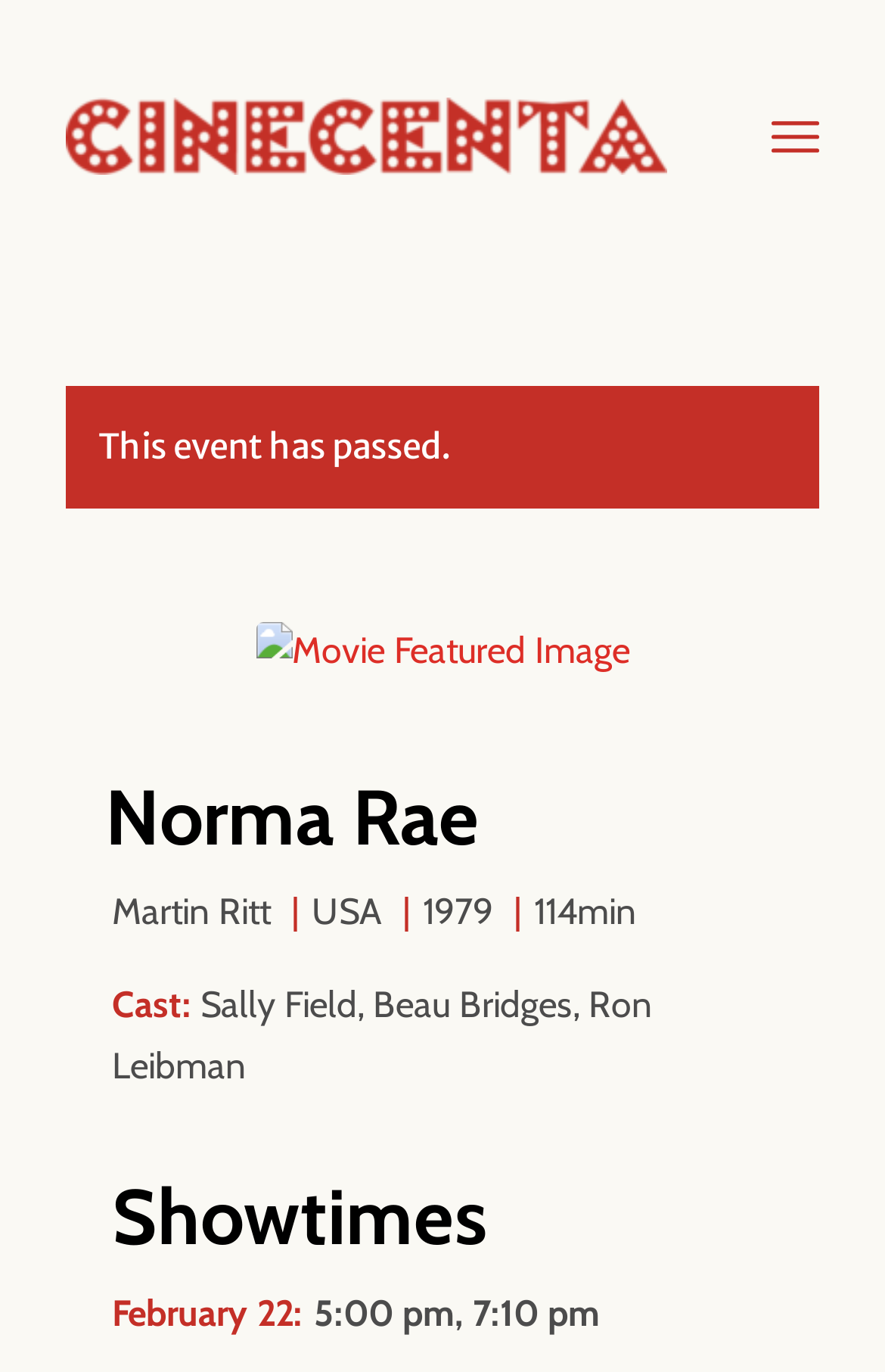Please respond to the question with a concise word or phrase:
What are the showtimes for February 22?

5:00 pm, 7:10 pm